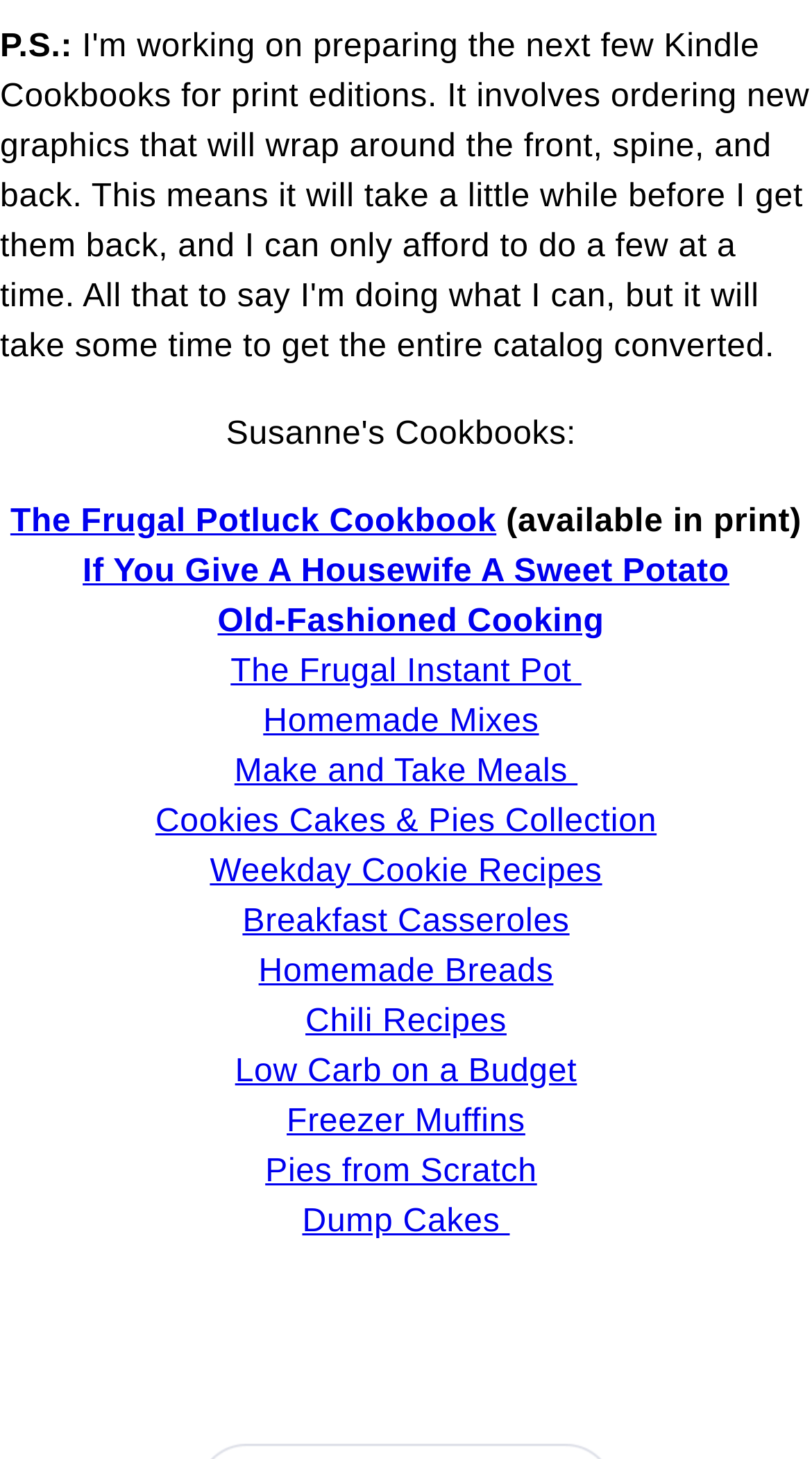What is the prefix of the cookbook 'Old-Fashioned Cooking'?
Using the image as a reference, deliver a detailed and thorough answer to the question.

The prefix of the cookbook 'Old-Fashioned Cooking' is 'Old-Fashioned'. This is determined by examining the OCR text of the link element, which is 'Old-Fashioned Cooking'. The prefix is the part of the title that comes before the main title, in this case 'Cooking'.